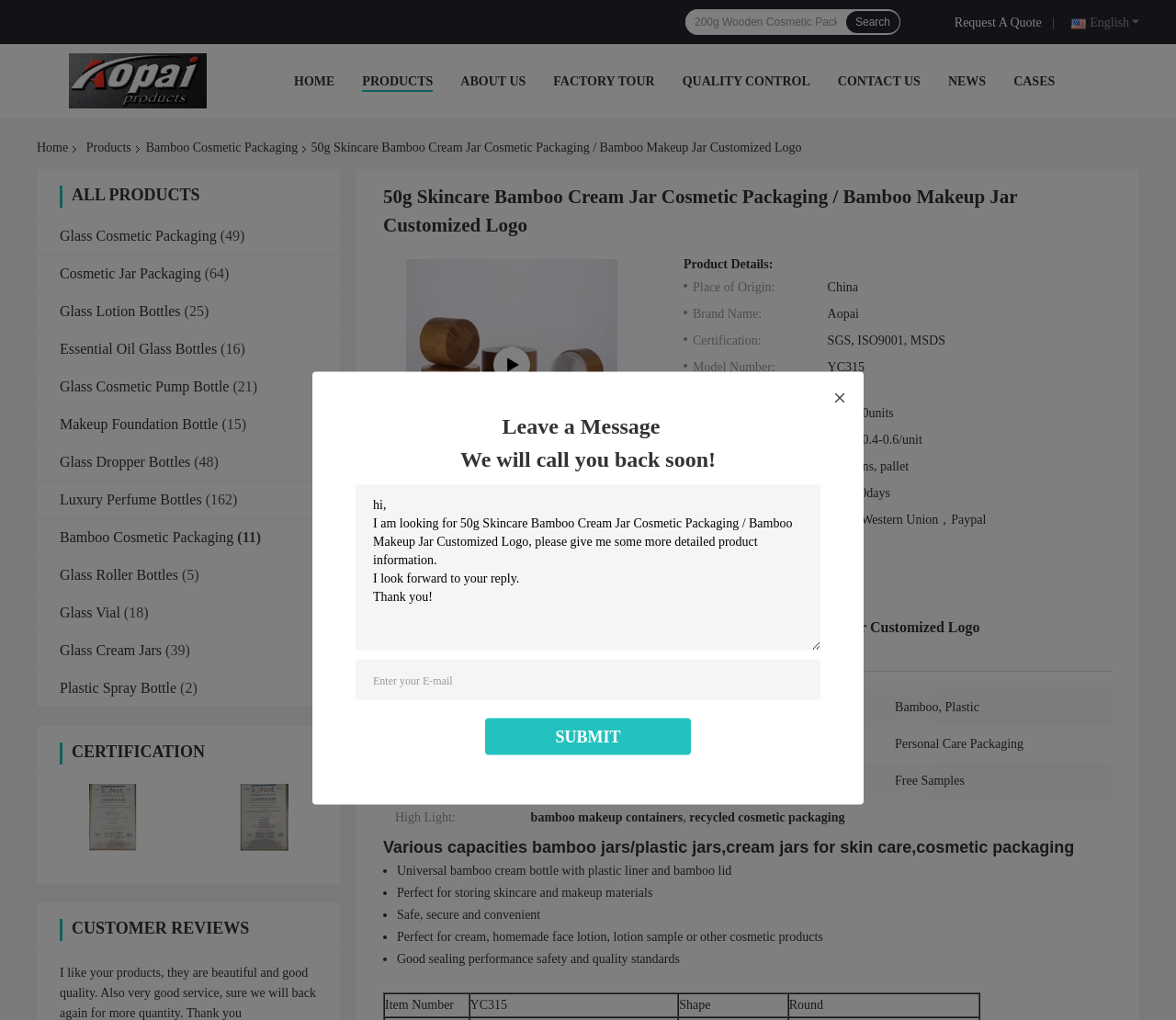What is the purpose of the 'Leave a Message' section?
Could you answer the question in a detailed manner, providing as much information as possible?

I found a section with the title 'Leave a Message' and a textbox to enter inquiry details, which suggests that the purpose of this section is to allow users to contact the company with their inquiries.